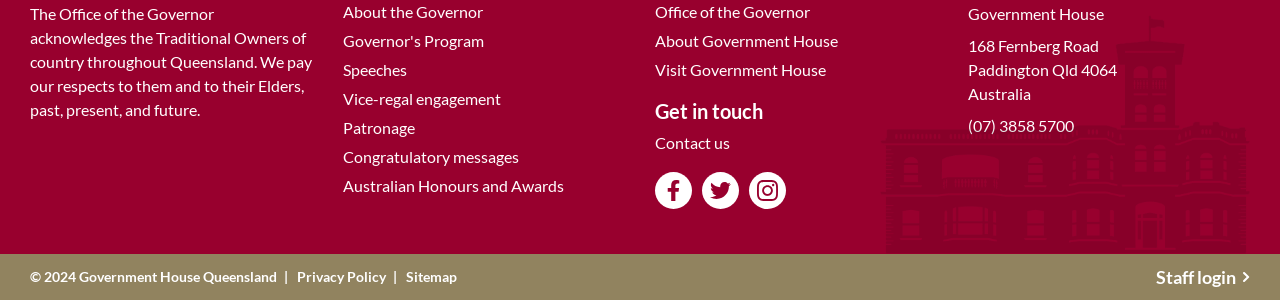Indicate the bounding box coordinates of the element that must be clicked to execute the instruction: "View Governor's Program". The coordinates should be given as four float numbers between 0 and 1, i.e., [left, top, right, bottom].

[0.268, 0.087, 0.378, 0.184]